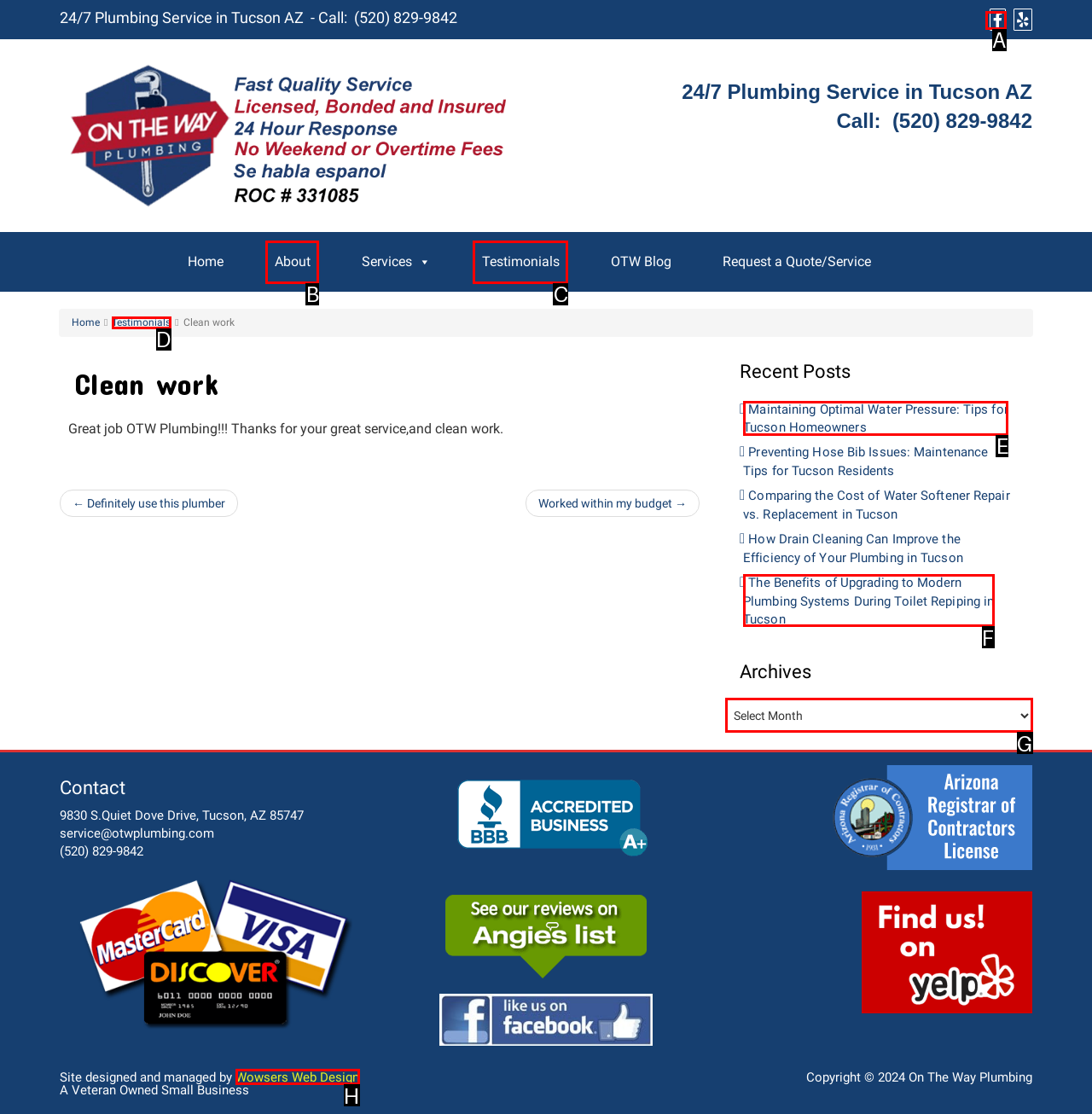Find the HTML element that matches the description provided: Wowsers Web Design
Answer using the corresponding option letter.

H